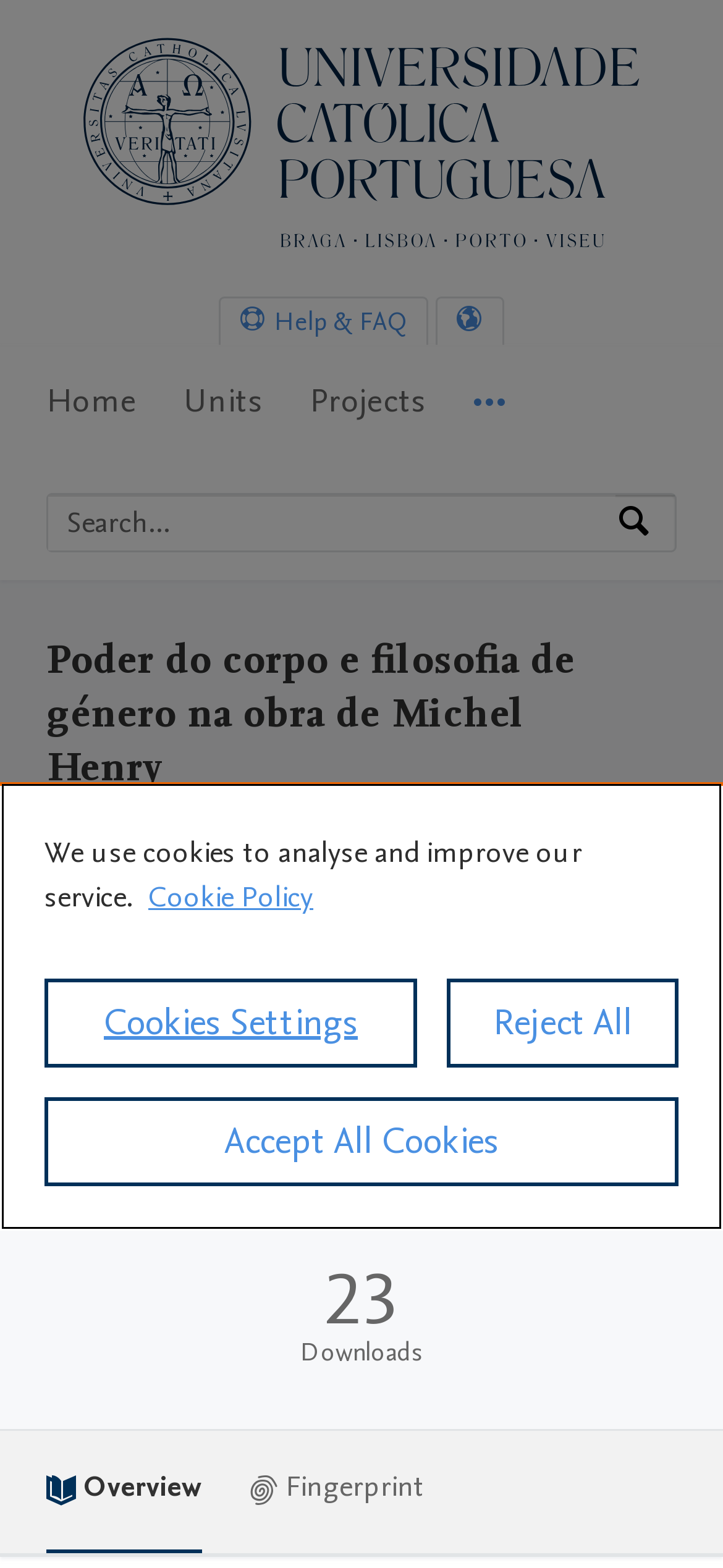Determine the bounding box coordinates of the region to click in order to accomplish the following instruction: "View research output". Provide the coordinates as four float numbers between 0 and 1, specifically [left, top, right, bottom].

[0.064, 0.685, 0.303, 0.707]